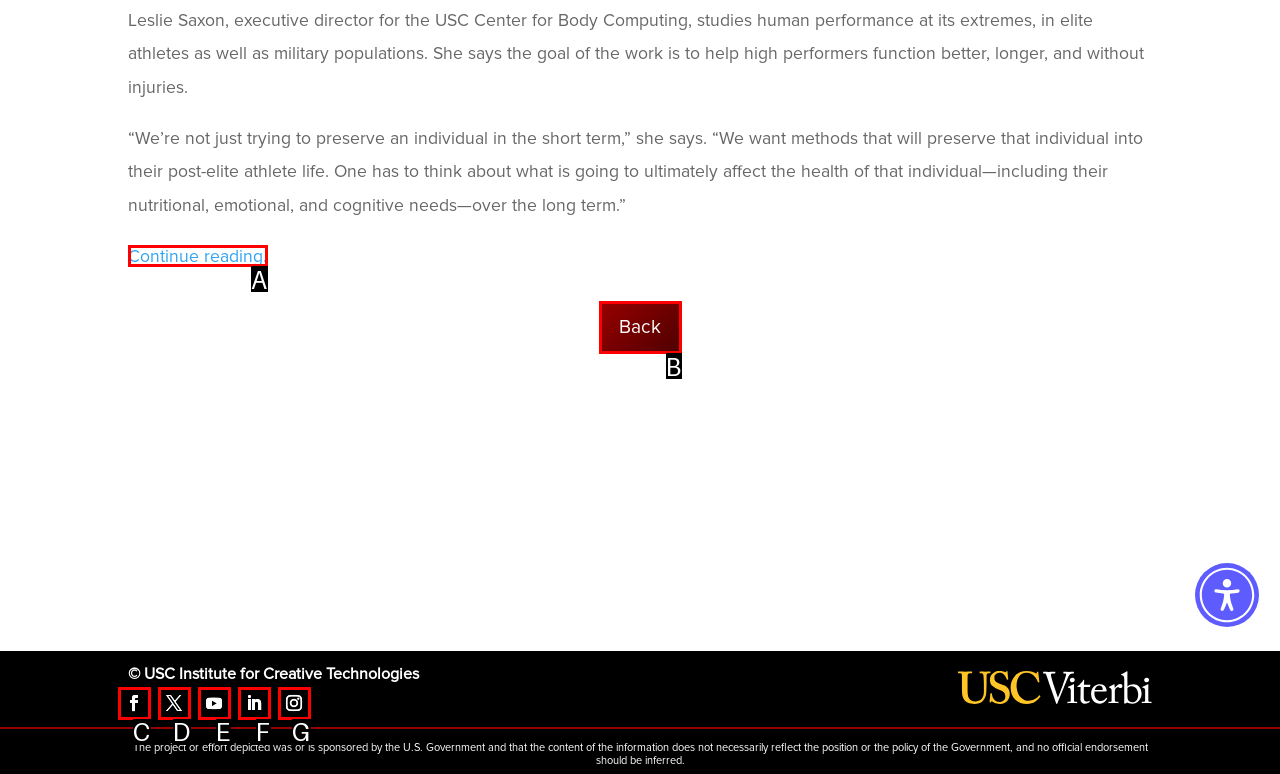Determine which HTML element best suits the description: MY WORK. Reply with the letter of the matching option.

None